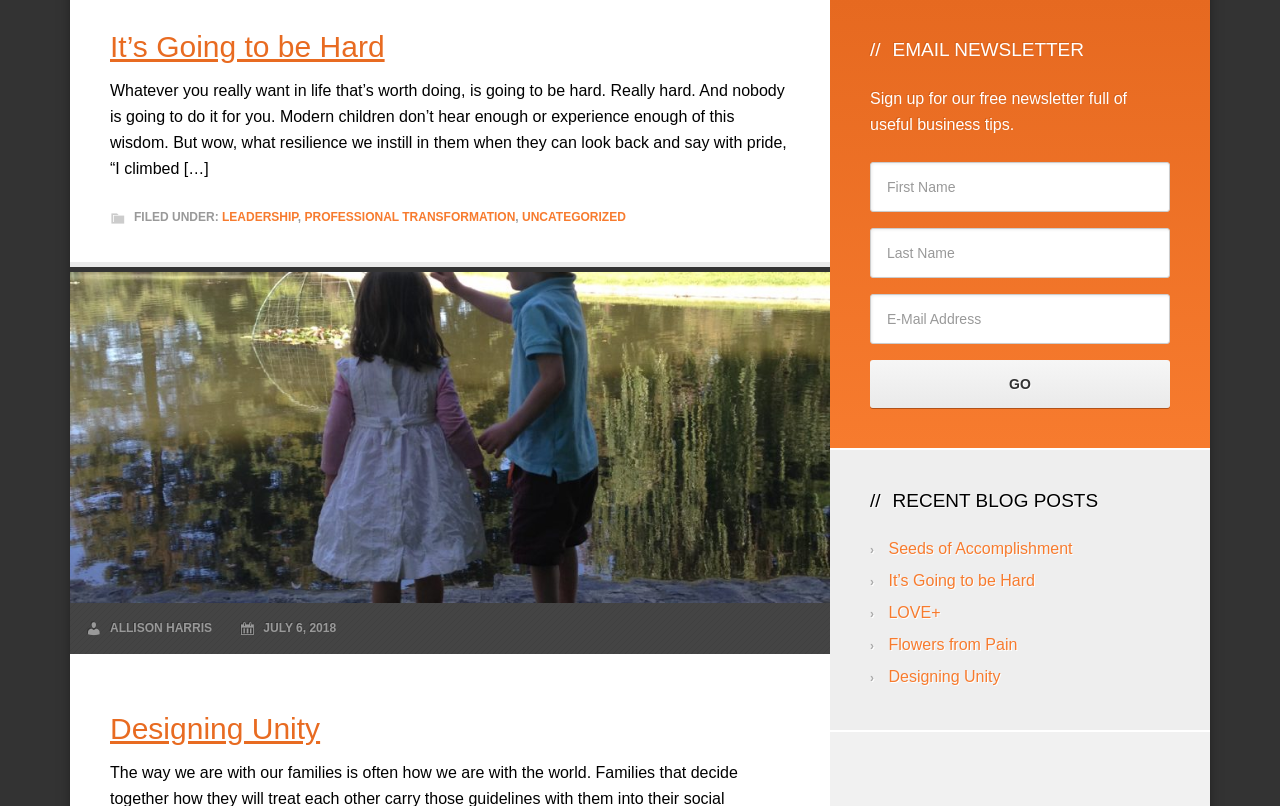Using the provided description Allison Harris, find the bounding box coordinates for the UI element. Provide the coordinates in (top-left x, top-left y, bottom-right x, bottom-right y) format, ensuring all values are between 0 and 1.

[0.086, 0.77, 0.166, 0.788]